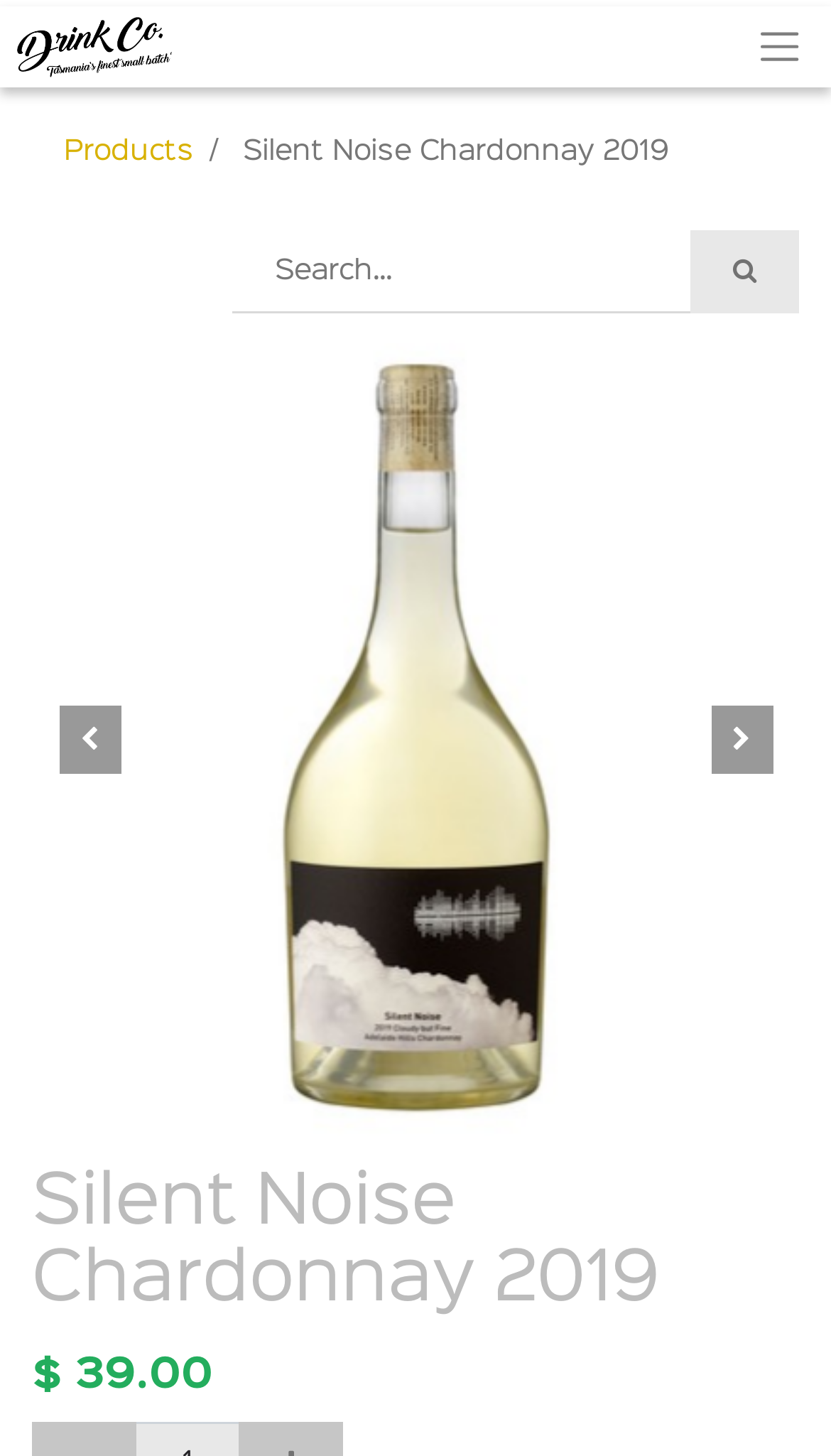Is there a logo on the page?
With the help of the image, please provide a detailed response to the question.

I found a logo on the page by looking at the image element with the text 'Logo of Drink Co' which is located at the top left corner of the page.